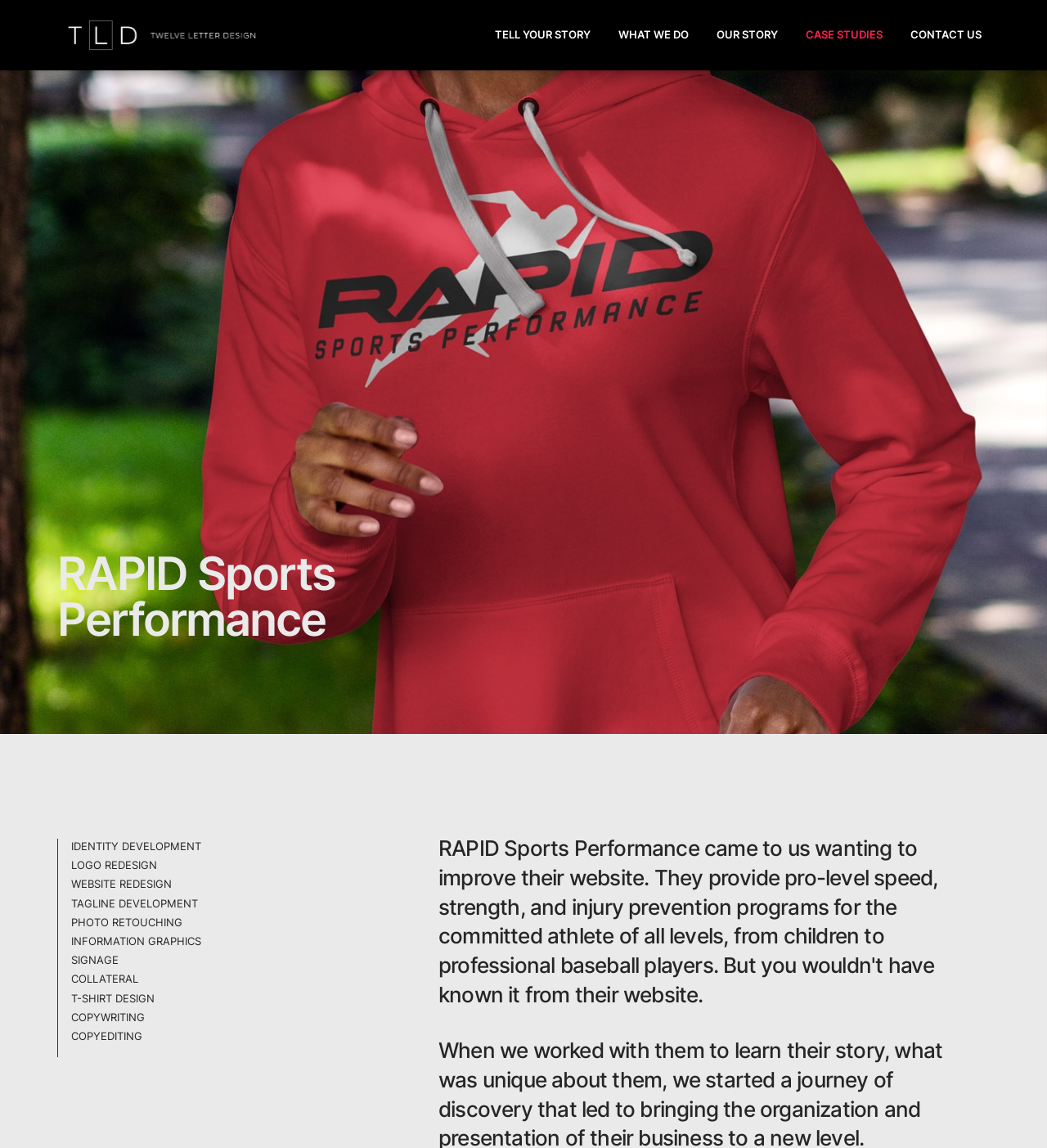Given the element description "Home" in the screenshot, predict the bounding box coordinates of that UI element.

None